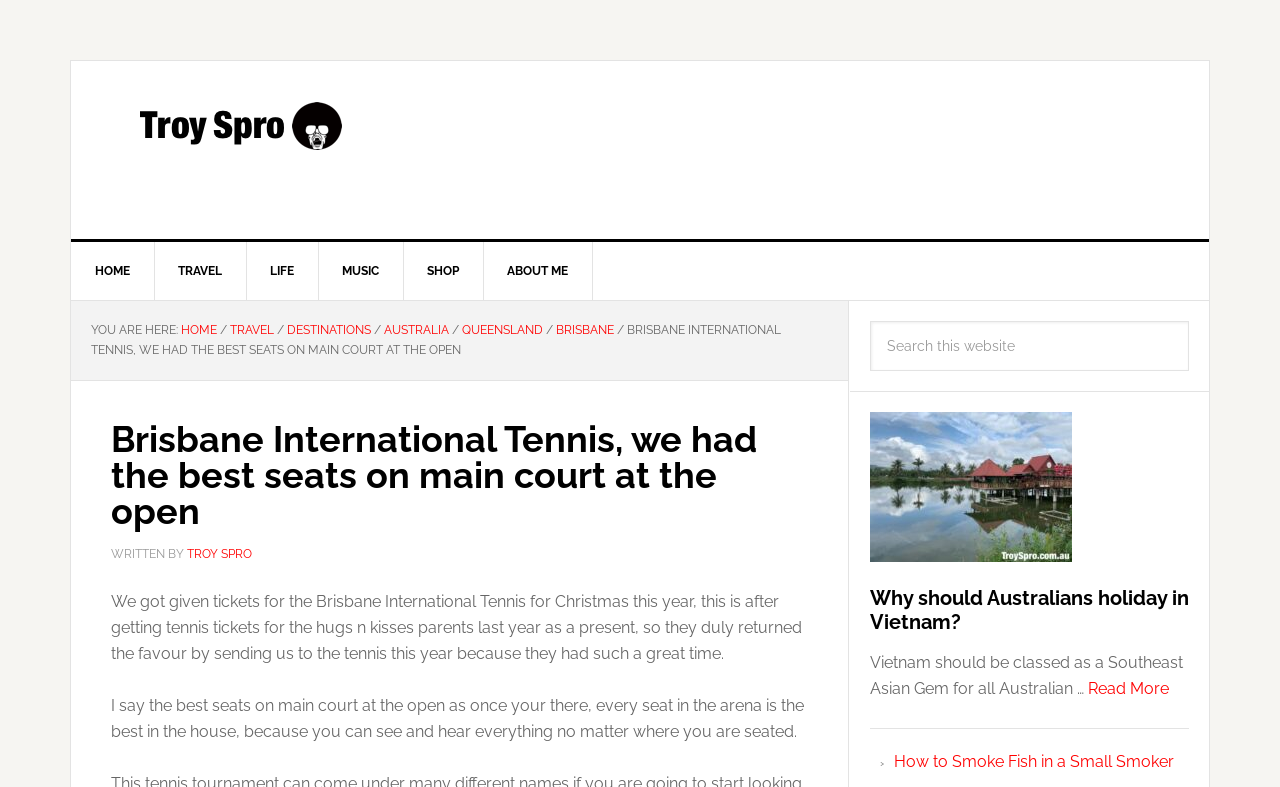How many links are there in the breadcrumb navigation?
Refer to the image and provide a detailed answer to the question.

The breadcrumb navigation is located below the main navigation menu and contains links to 'HOME', 'TRAVEL', 'DESTINATIONS', 'AUSTRALIA', 'QUEENSLAND', 'BRISBANE', and a separator after each link, making a total of 7 links.